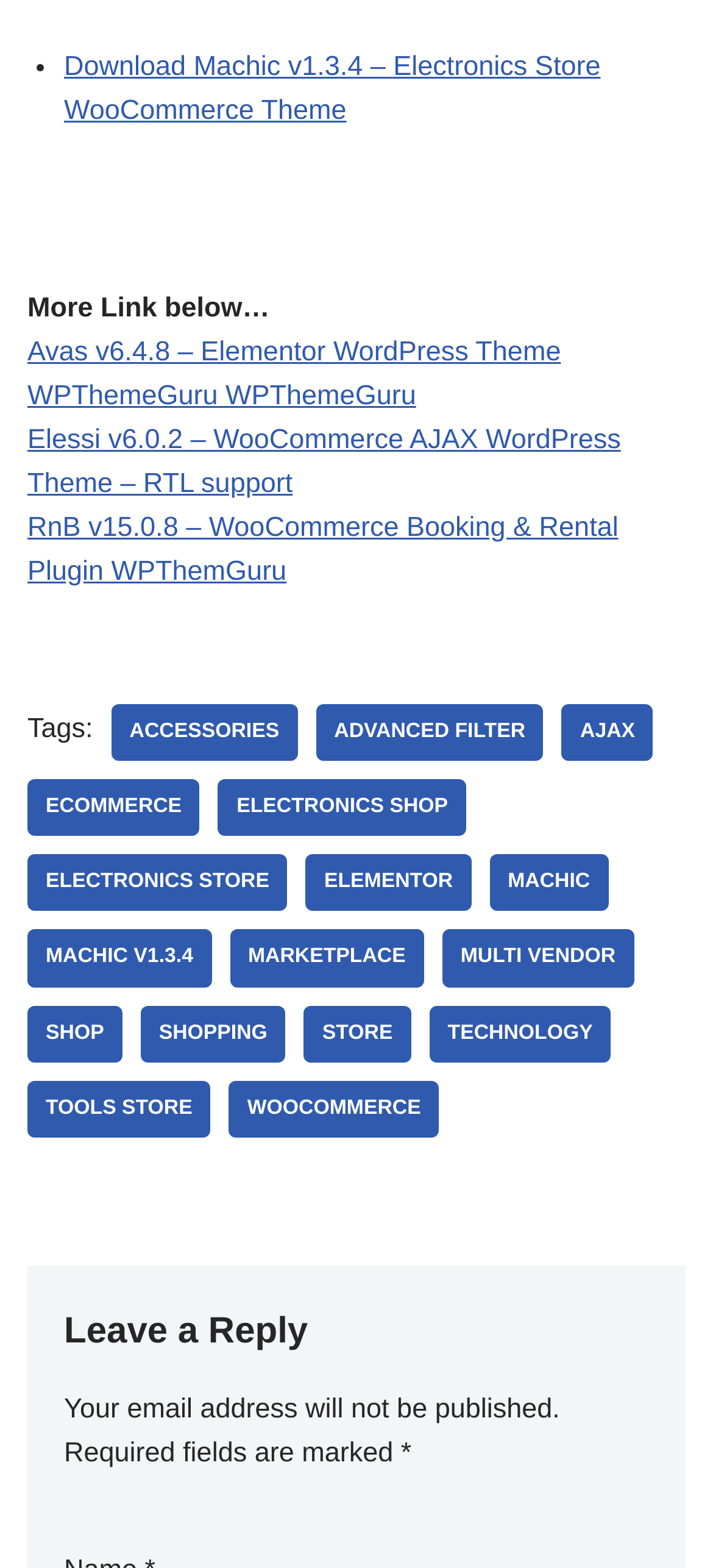How many tags are listed on the webpage?
Based on the image, provide a one-word or brief-phrase response.

13